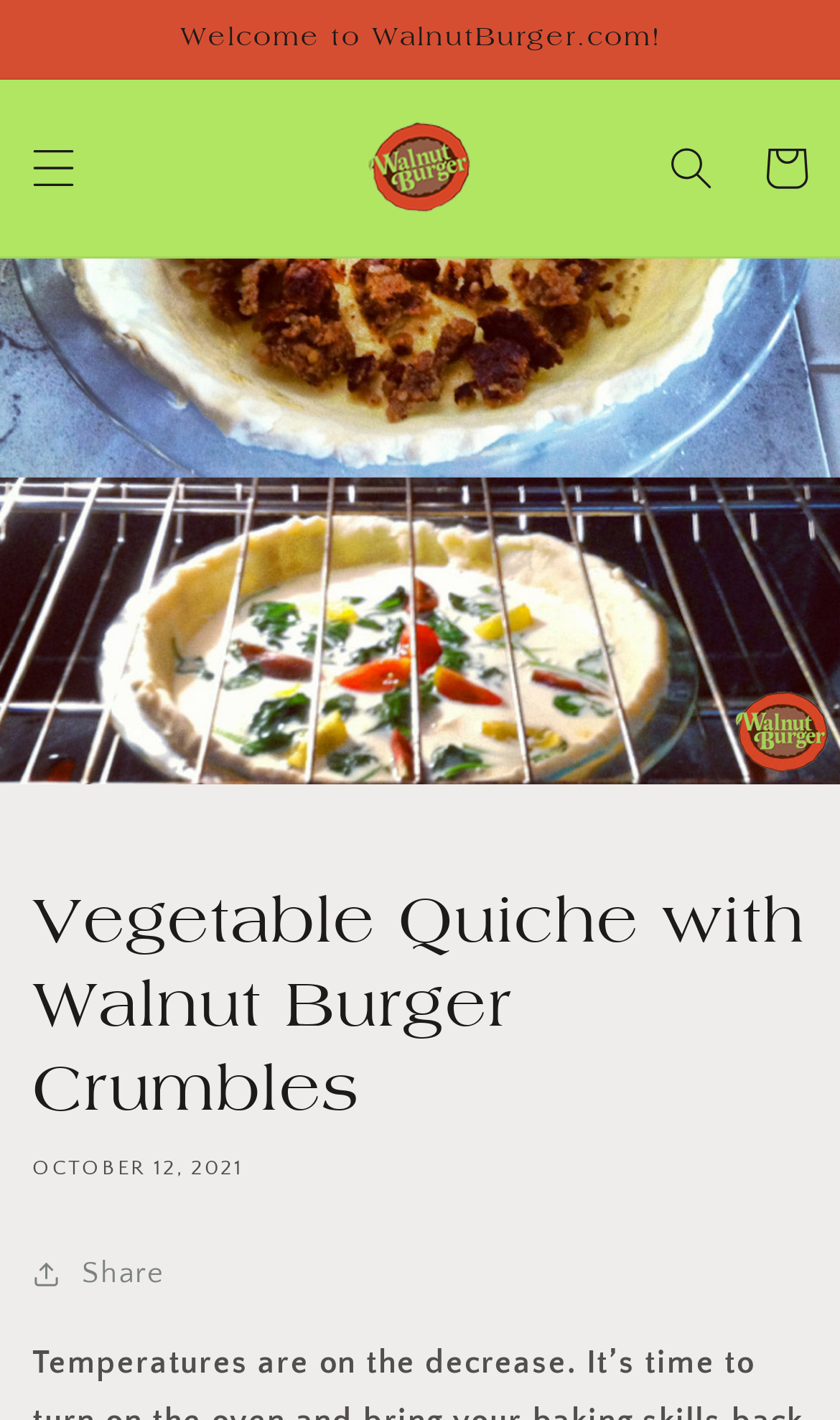Using the details from the image, please elaborate on the following question: What is the function of the button at the top right corner?

The function of the button at the top right corner is to search, which can be determined by the text 'Search' on the button element and its location at the top right corner of the webpage.